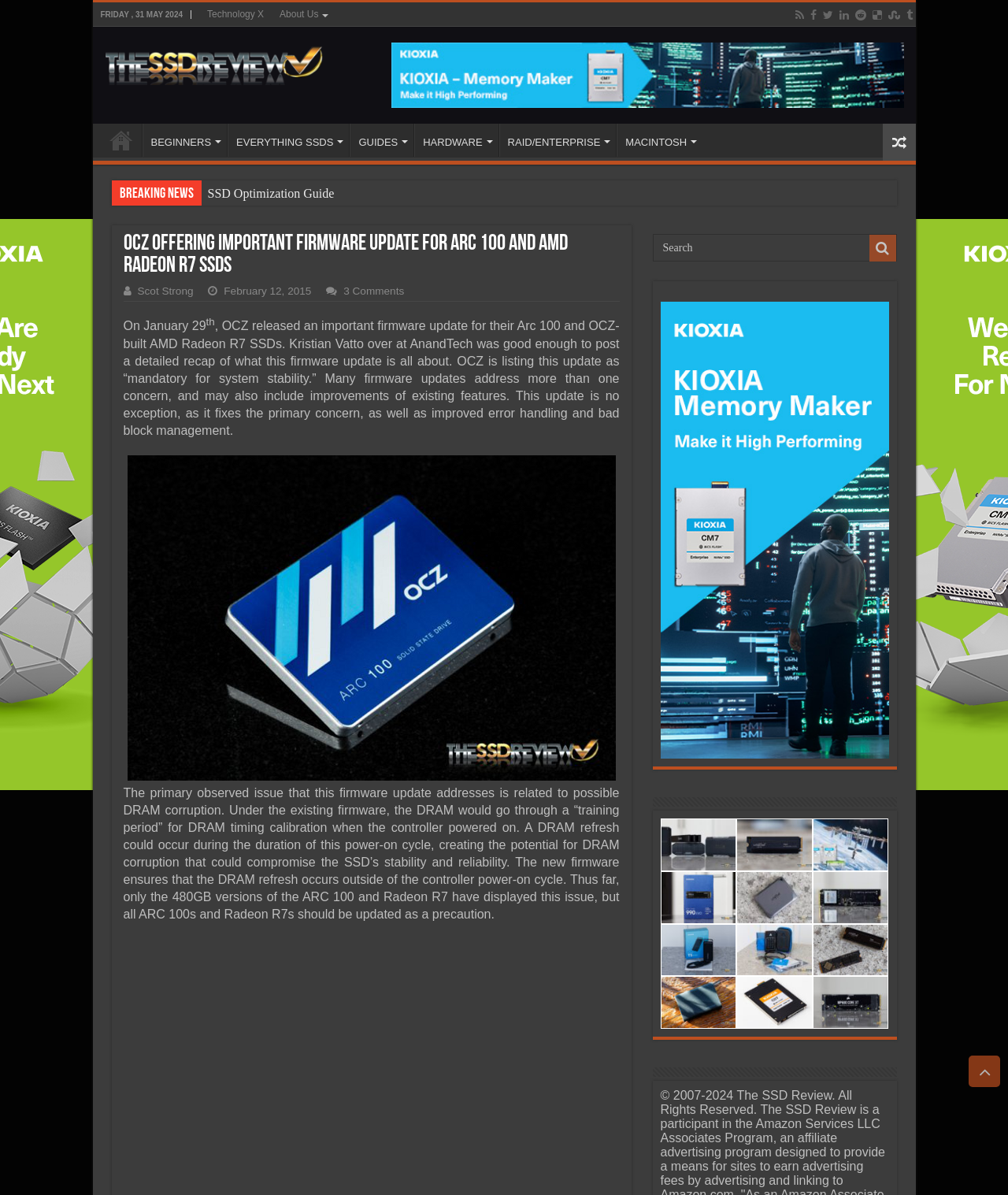Extract the bounding box of the UI element described as: "alt="map"".

None